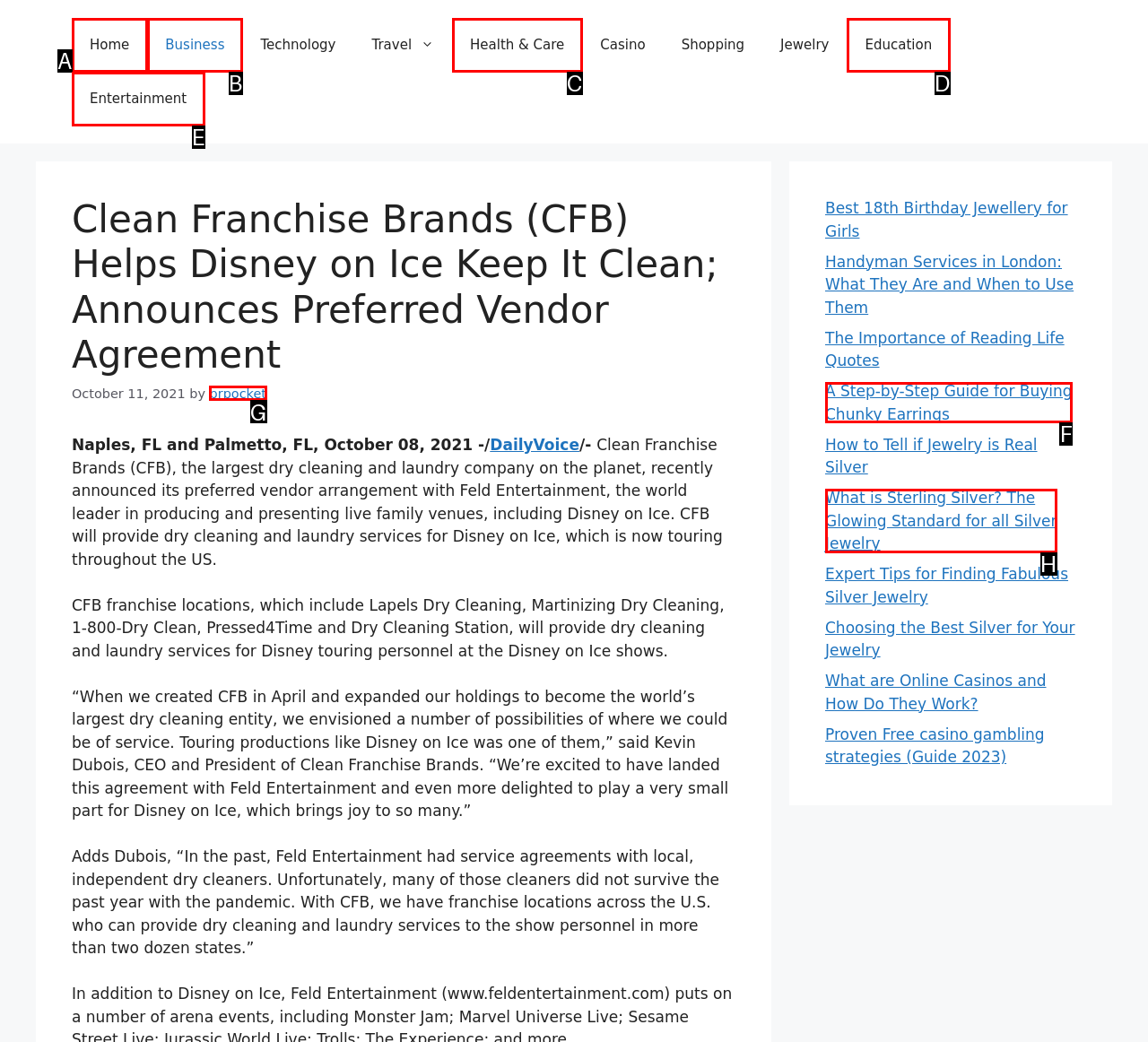Point out the option that best suits the description: Mountain unicycle/muni for all-around riding?
Indicate your answer with the letter of the selected choice.

None